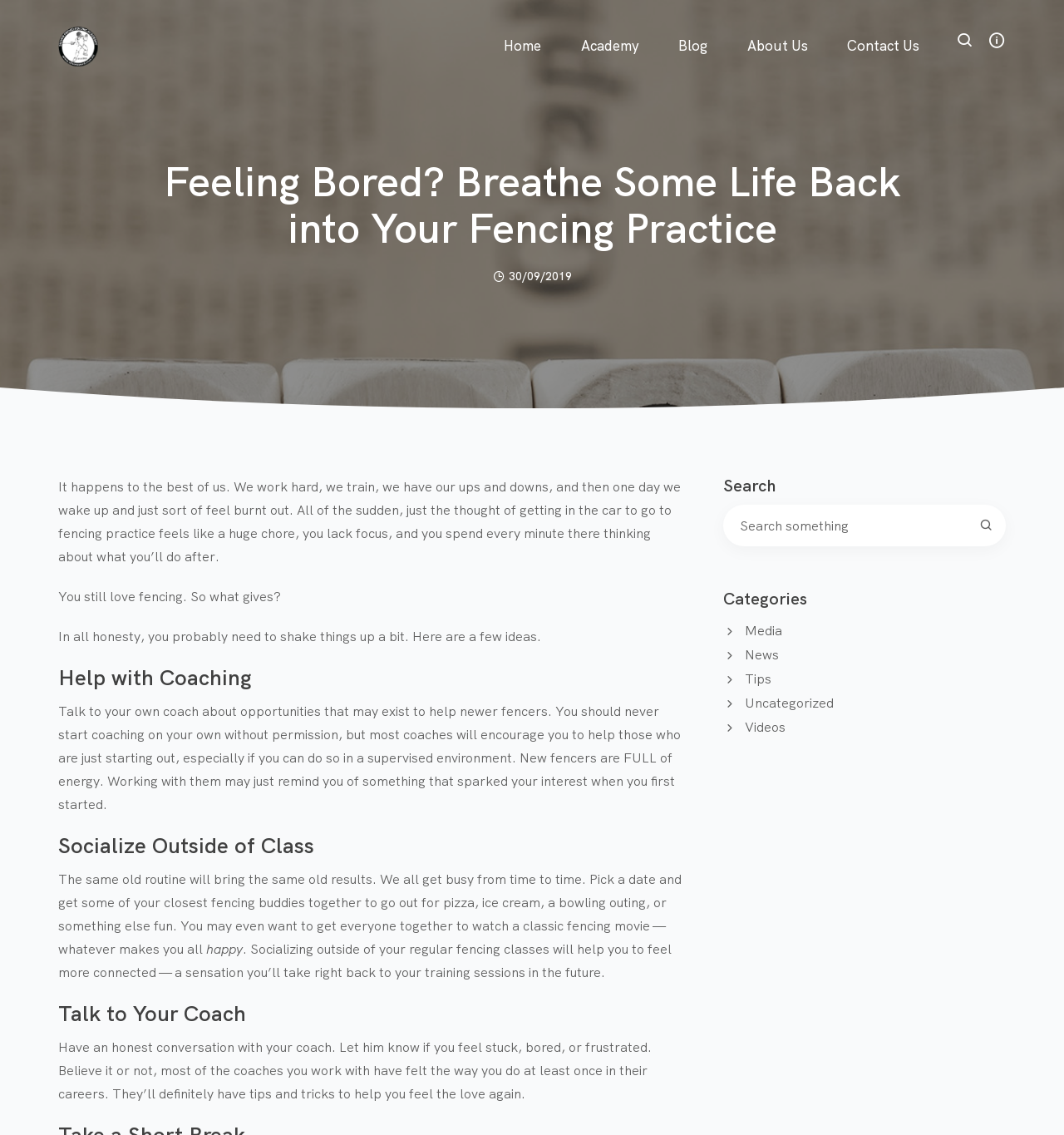Determine the bounding box coordinates of the clickable region to execute the instruction: "Read the Blog page". The coordinates should be four float numbers between 0 and 1, denoted as [left, top, right, bottom].

[0.619, 0.004, 0.684, 0.041]